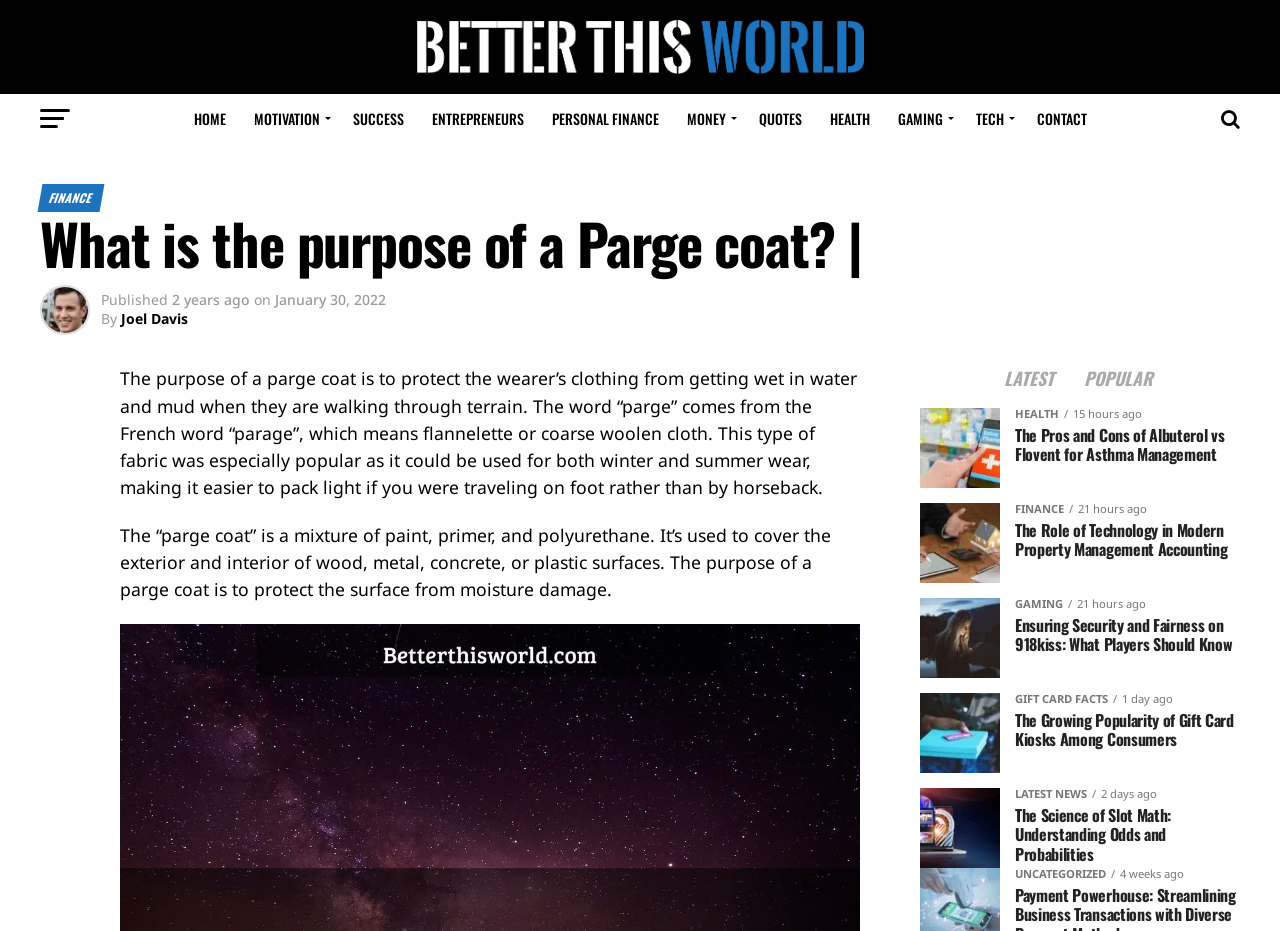Examine the image carefully and respond to the question with a detailed answer: 
What type of fabric was popular for making Parge coats?

The webpage states that the word 'parge' comes from the French word 'parage', which means flannelette or coarse woolen cloth. This type of fabric was especially popular as it could be used for both winter and summer wear, making it easier to pack light if you were traveling on foot rather than by horseback.